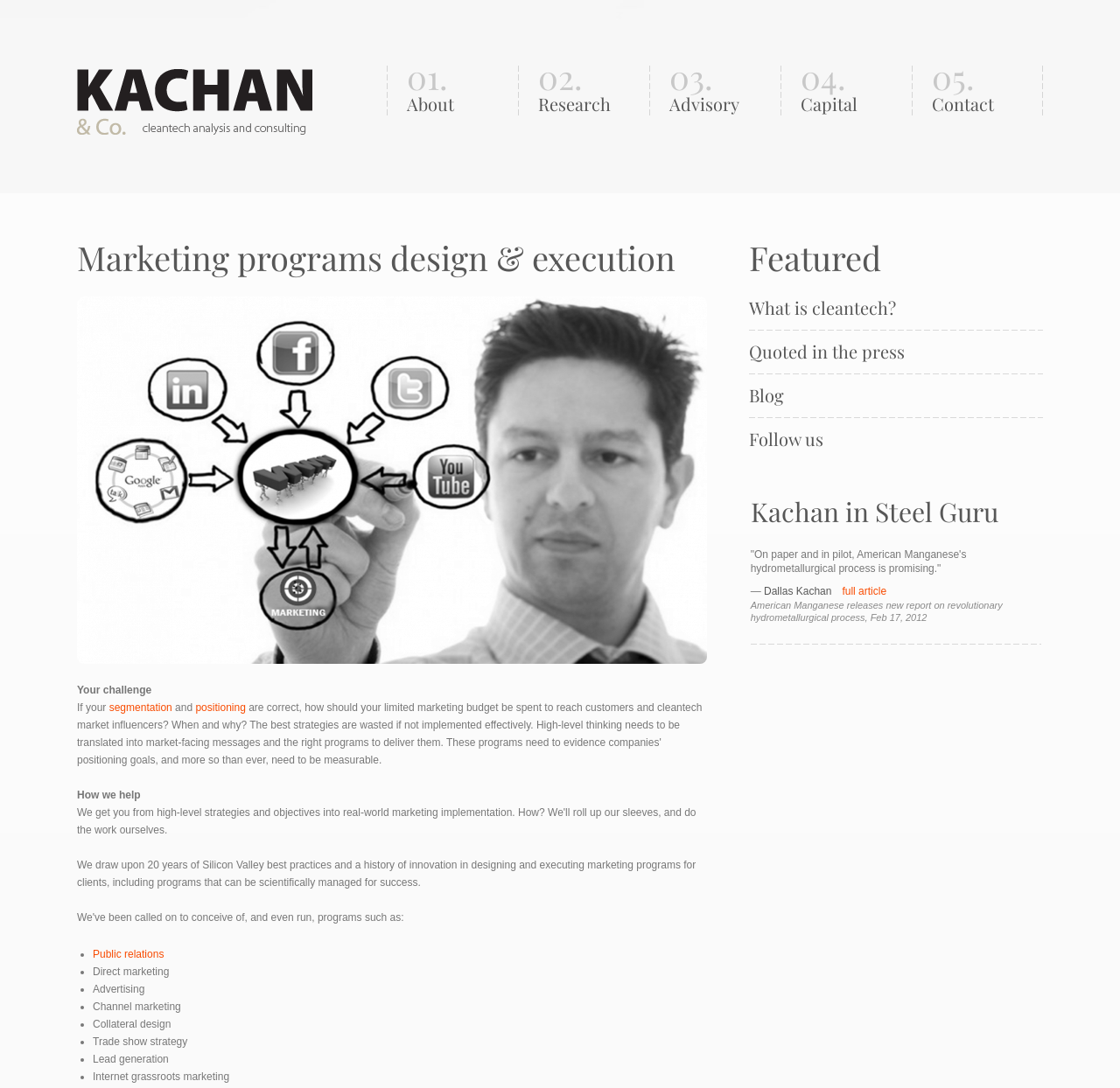Please specify the bounding box coordinates of the clickable region to carry out the following instruction: "Read about positioning". The coordinates should be four float numbers between 0 and 1, in the format [left, top, right, bottom].

[0.175, 0.645, 0.219, 0.656]